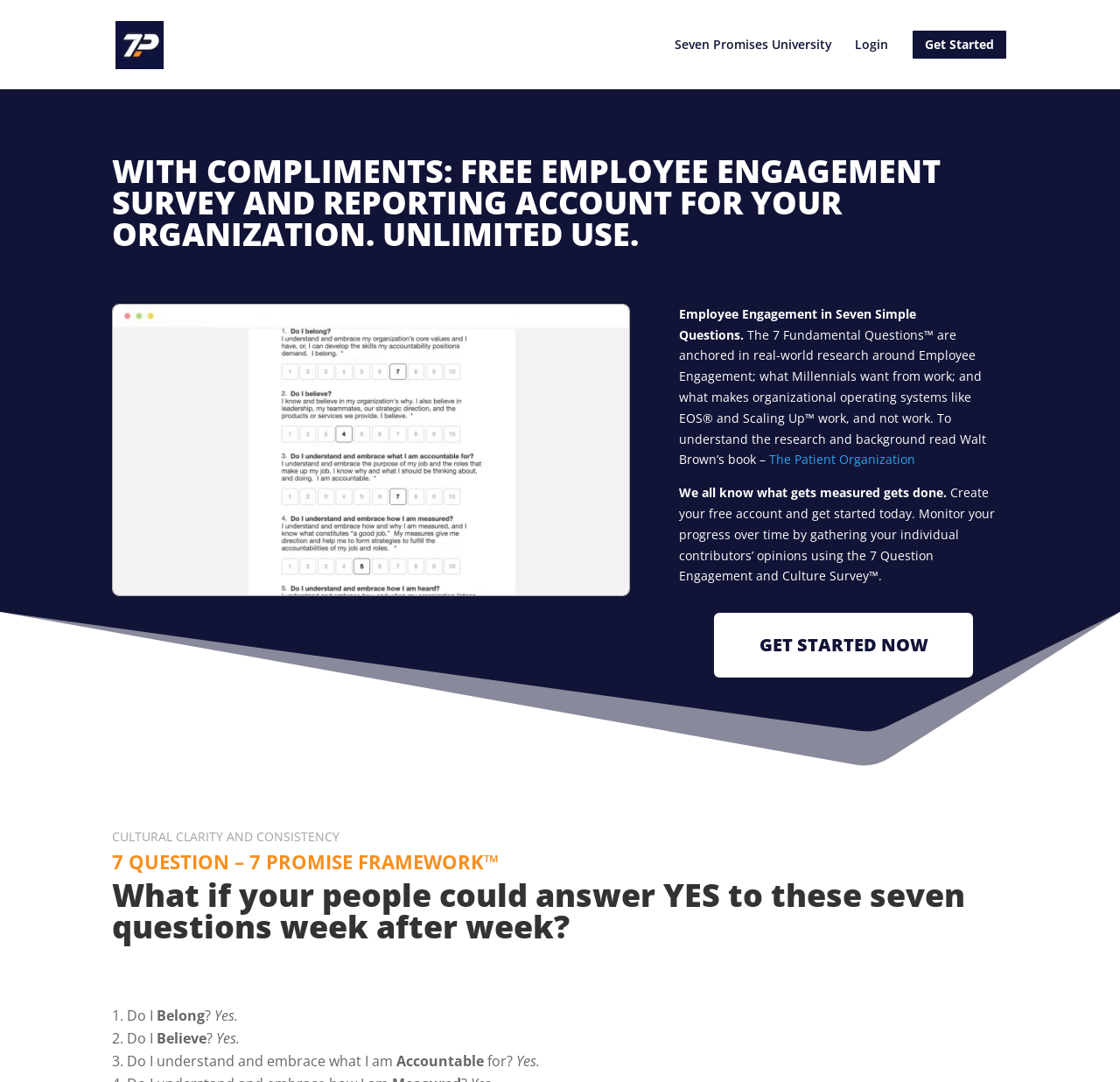What is the title of the second heading on the webpage?
Use the screenshot to answer the question with a single word or phrase.

CULTURAL CLARITY AND CONSISTENCY